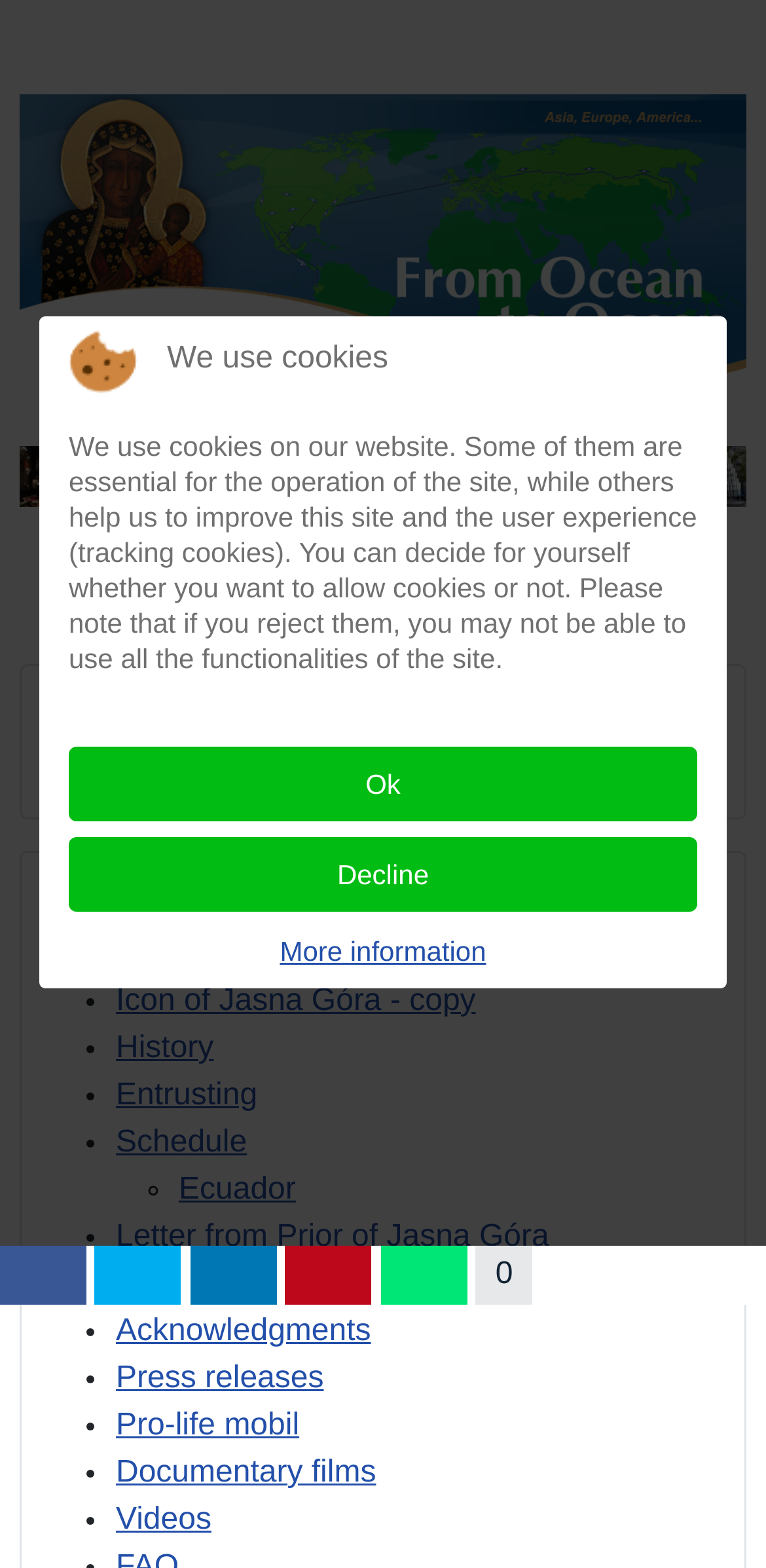How many social media links are there? Examine the screenshot and reply using just one word or a brief phrase.

5